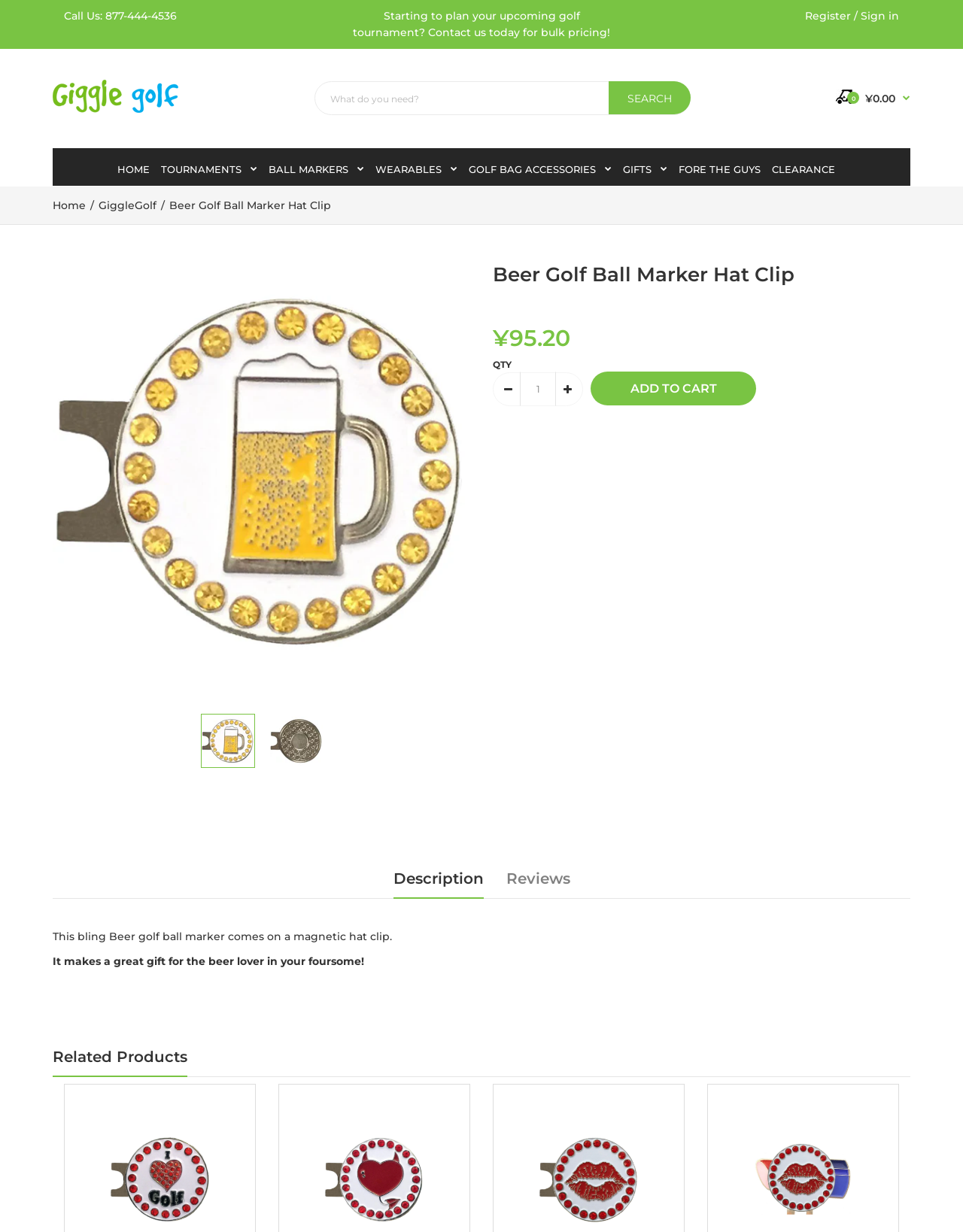Provide a thorough description of this webpage.

This webpage is about a product called "Bling Beer Golf Ball Marker with a Magnetic Hat Clip" sold by Giggle Golf. At the top left corner, there is a phone number "877-444-4536" and a promotional message "Starting to plan your upcoming golf tournament? Contact us today for bulk pricing!". Next to it, there is a "Register / Sign in" link. The Giggle Golf logo is located at the top left, with a search bar below it.

The main navigation menu is located at the top center, with links to "HOME", "TOURNAMENTS", "BALL MARKERS", "WEARABLES", "GOLF BAG ACCESSORIES", "GIFTS", "FORE THE GUYS", and "CLEARANCE". Below the navigation menu, there is a large image of the product, with a smaller image of the product on a hat clip to the right.

The product title "Beer Golf Ball Marker Hat Clip" is displayed prominently, with a price of "¥95.20" below it. There is a quantity input field and buttons to increase or decrease the quantity. An "Add to cart" button is located to the right.

Below the product information, there are three links: "Description", "Reviews", and "Related Products". The product description is displayed in two paragraphs, stating that the bling beer golf ball marker comes on a magnetic hat clip and makes a great gift for the beer lover in your foursome.